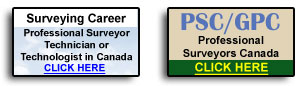Provide an in-depth description of all elements within the image.

The image features two clickable banners promoting opportunities in land surveying and professional surveying organizations in Canada. 

On the left, the banner titled "Surveying Career" highlights careers as a professional surveyor, technician, or technologist, inviting viewers to explore these options with a "CLICK HERE" link. The design incorporates a blue text on a white background, framed by a dark blue border, emphasizing educational and career prospects.

On the right, the banner represents "PSC/GPC" or Professional Surveyors Canada, also inviting users to click for more information. This banner sports a more subdued color scheme with light beige text over a green background, suggesting a professional and established organization. Together, these banners aim to engage individuals interested in pursuing careers or gaining more information about the field of land surveying in Canada.